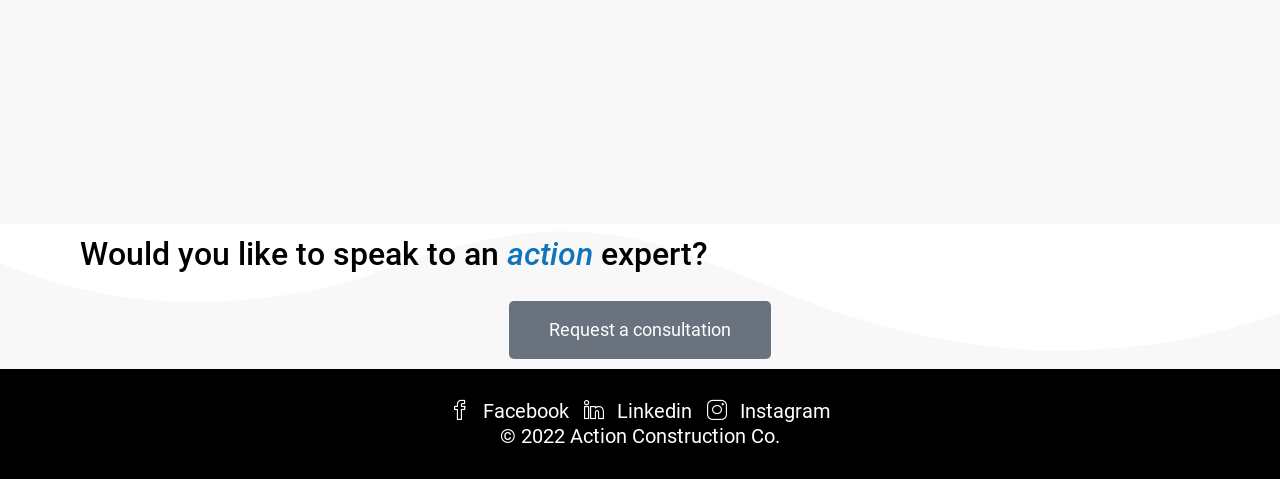Provide a one-word or one-phrase answer to the question:
How many navigation links are at the top?

4